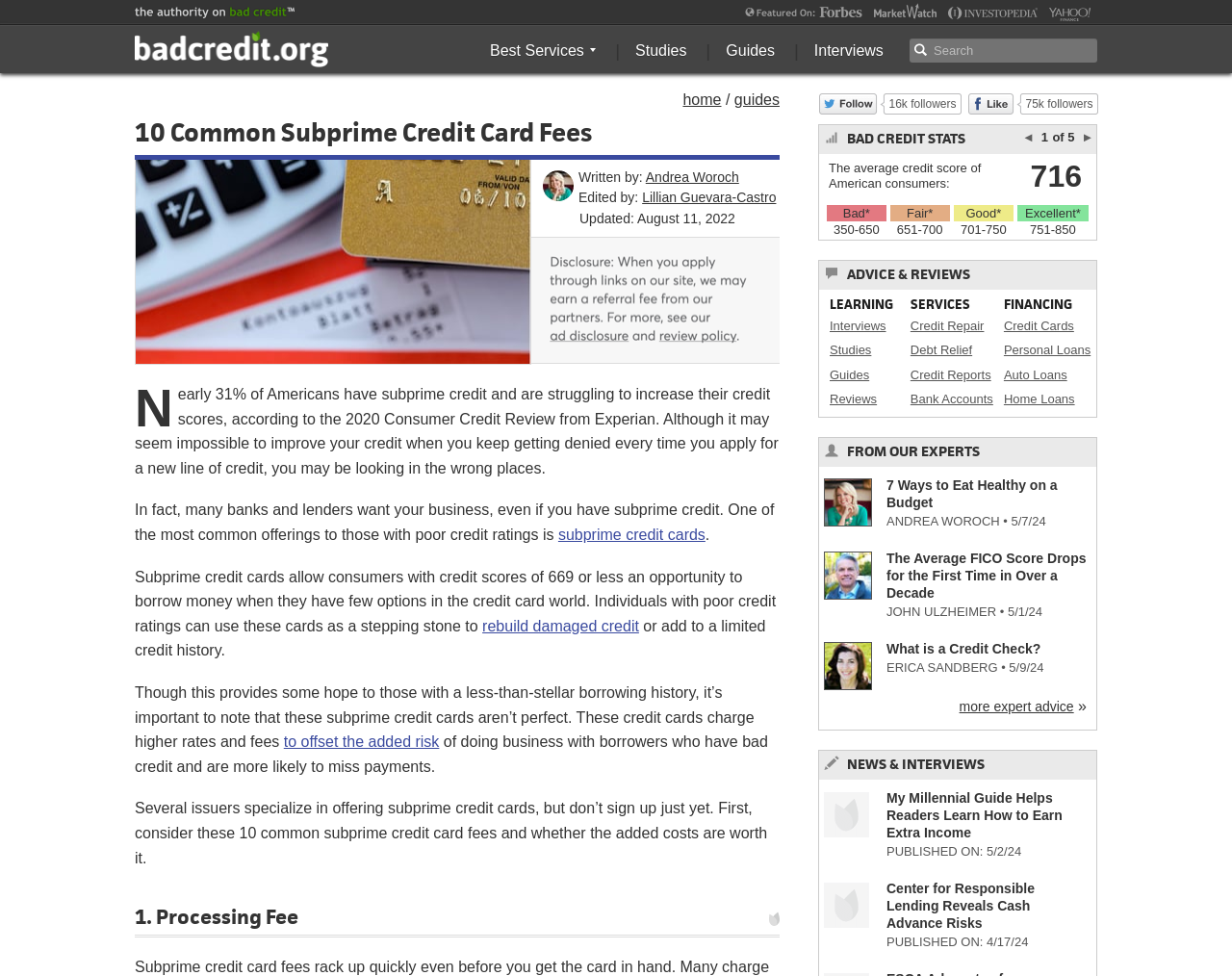Locate the bounding box coordinates of the area that needs to be clicked to fulfill the following instruction: "Click on Guides". The coordinates should be in the format of four float numbers between 0 and 1, namely [left, top, right, bottom].

[0.589, 0.039, 0.629, 0.064]